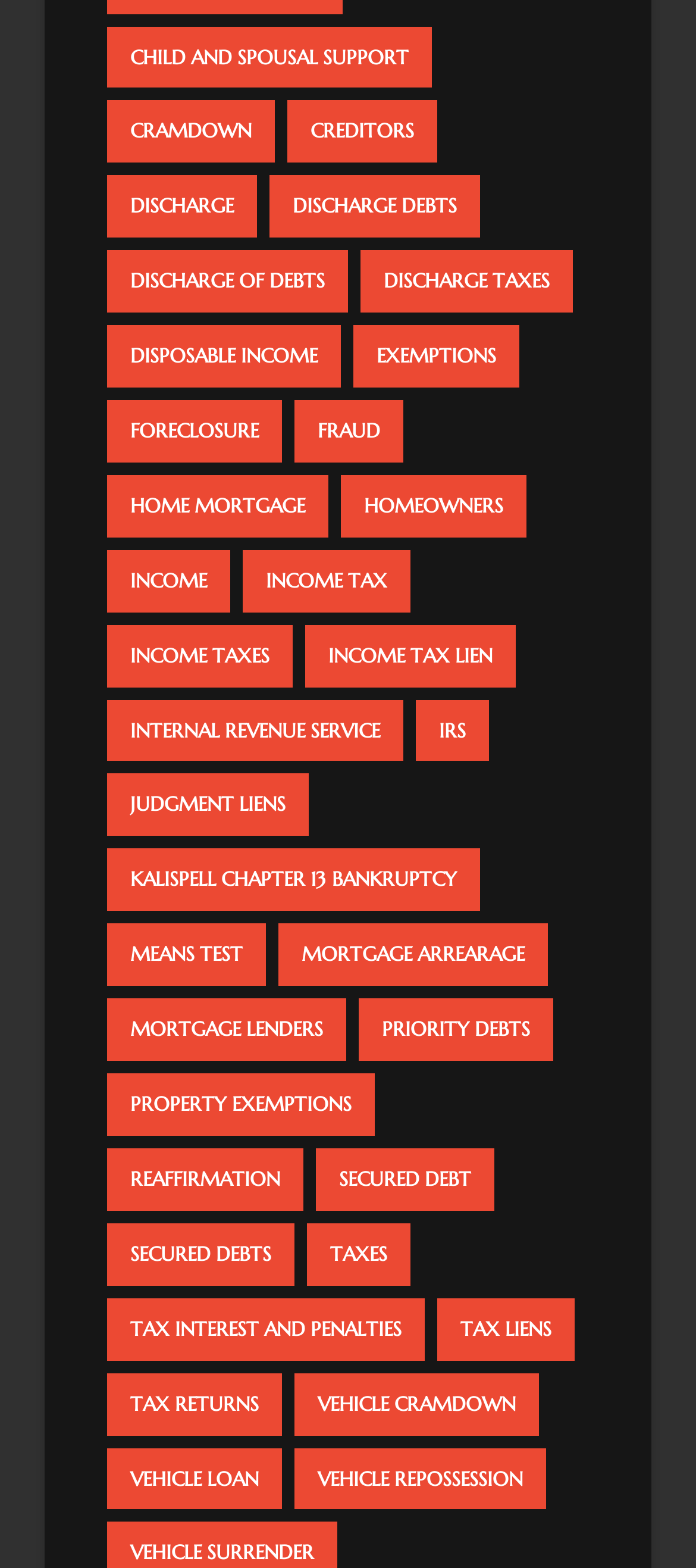Respond to the question below with a concise word or phrase:
How many links are on this webpage?

122